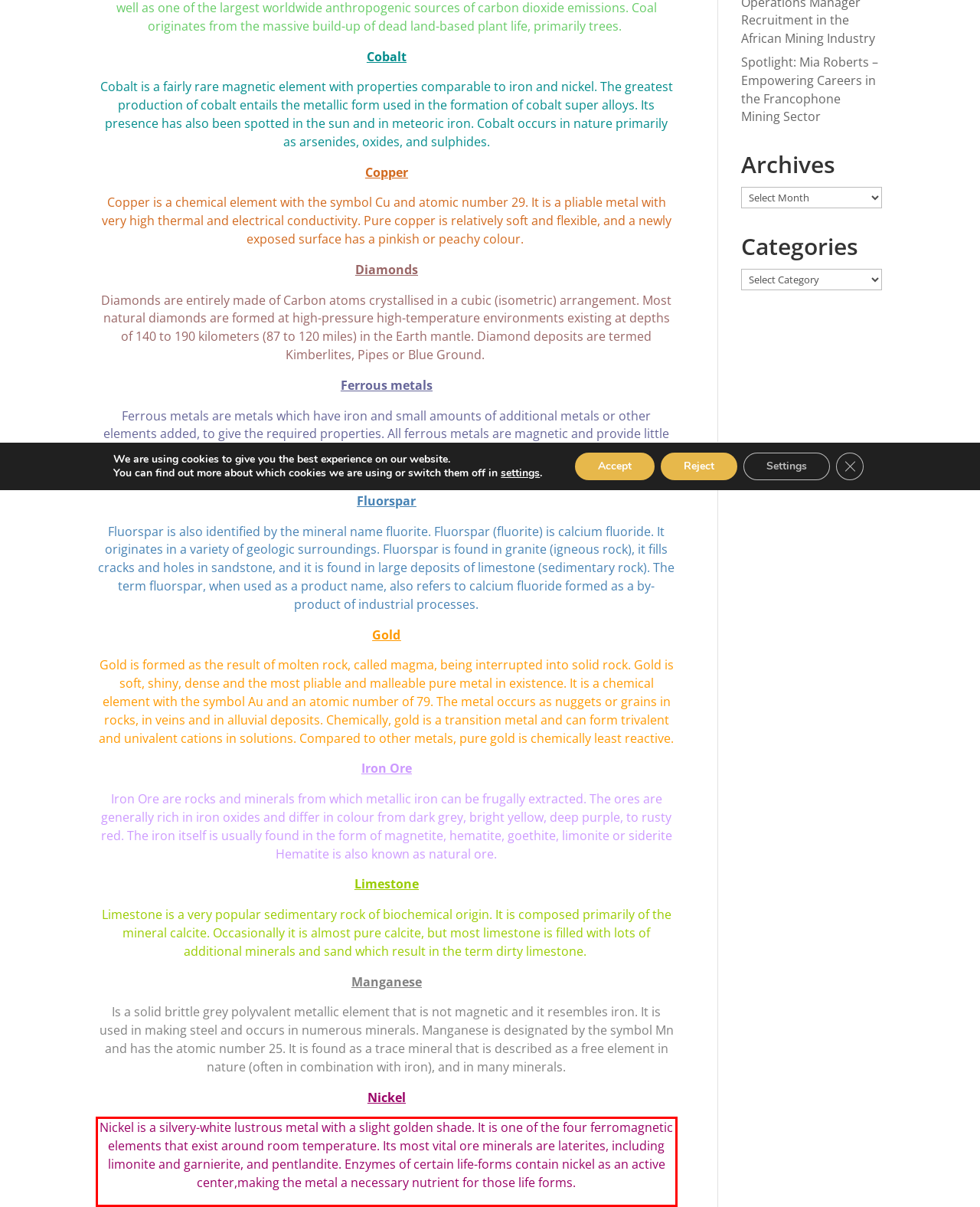Given a screenshot of a webpage, identify the red bounding box and perform OCR to recognize the text within that box.

Nickel is a silvery-white lustrous metal with a slight golden shade. It is one of the four ferromagnetic elements that exist around room temperature. Its most vital ore minerals are laterites, including limonite and garnierite, and pentlandite. Enzymes of certain life-forms contain nickel as an active center,making the metal a necessary nutrient for those life forms.